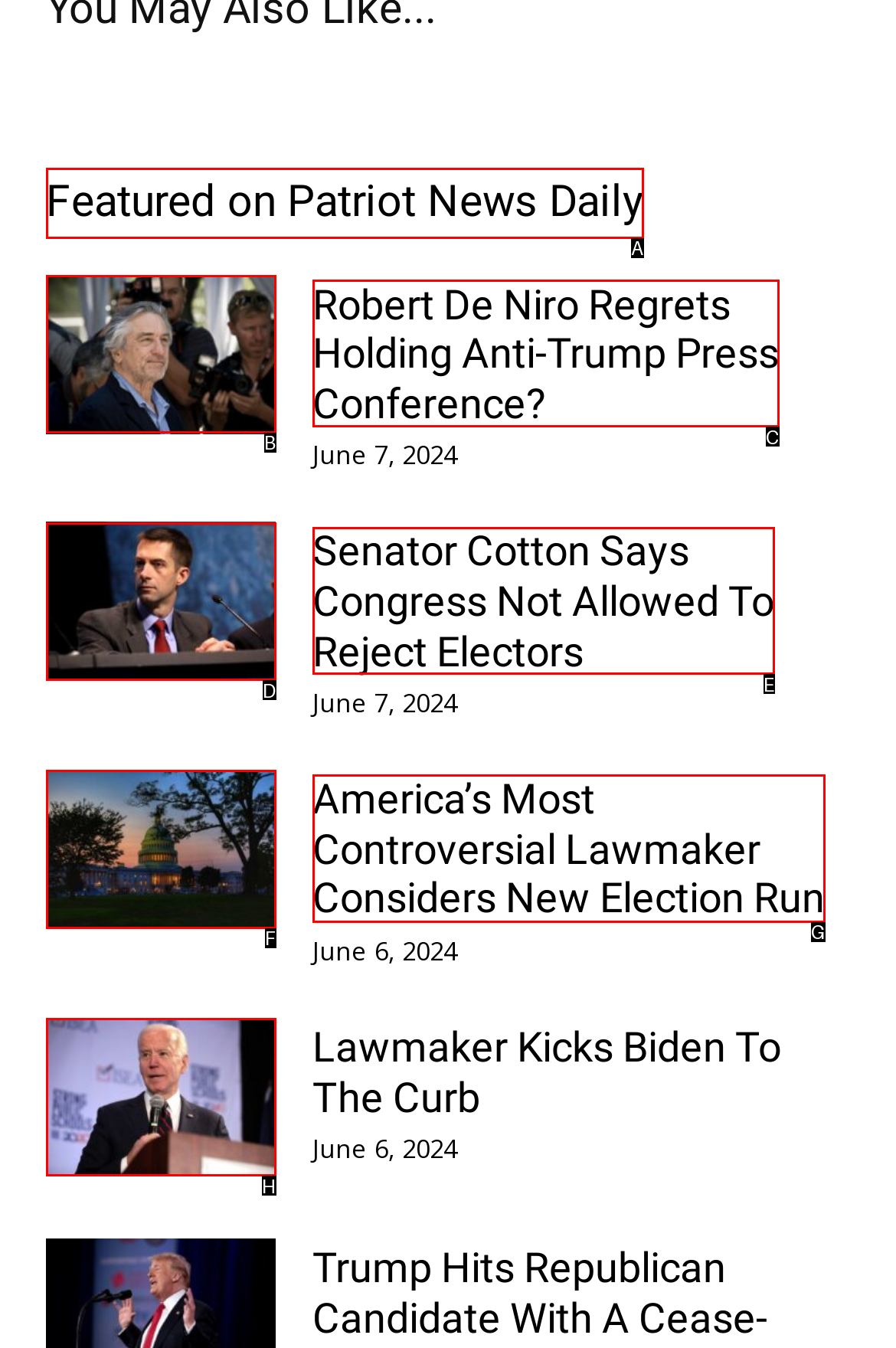Determine which option fits the element description: Featured on Patriot News Daily
Answer with the option’s letter directly.

A